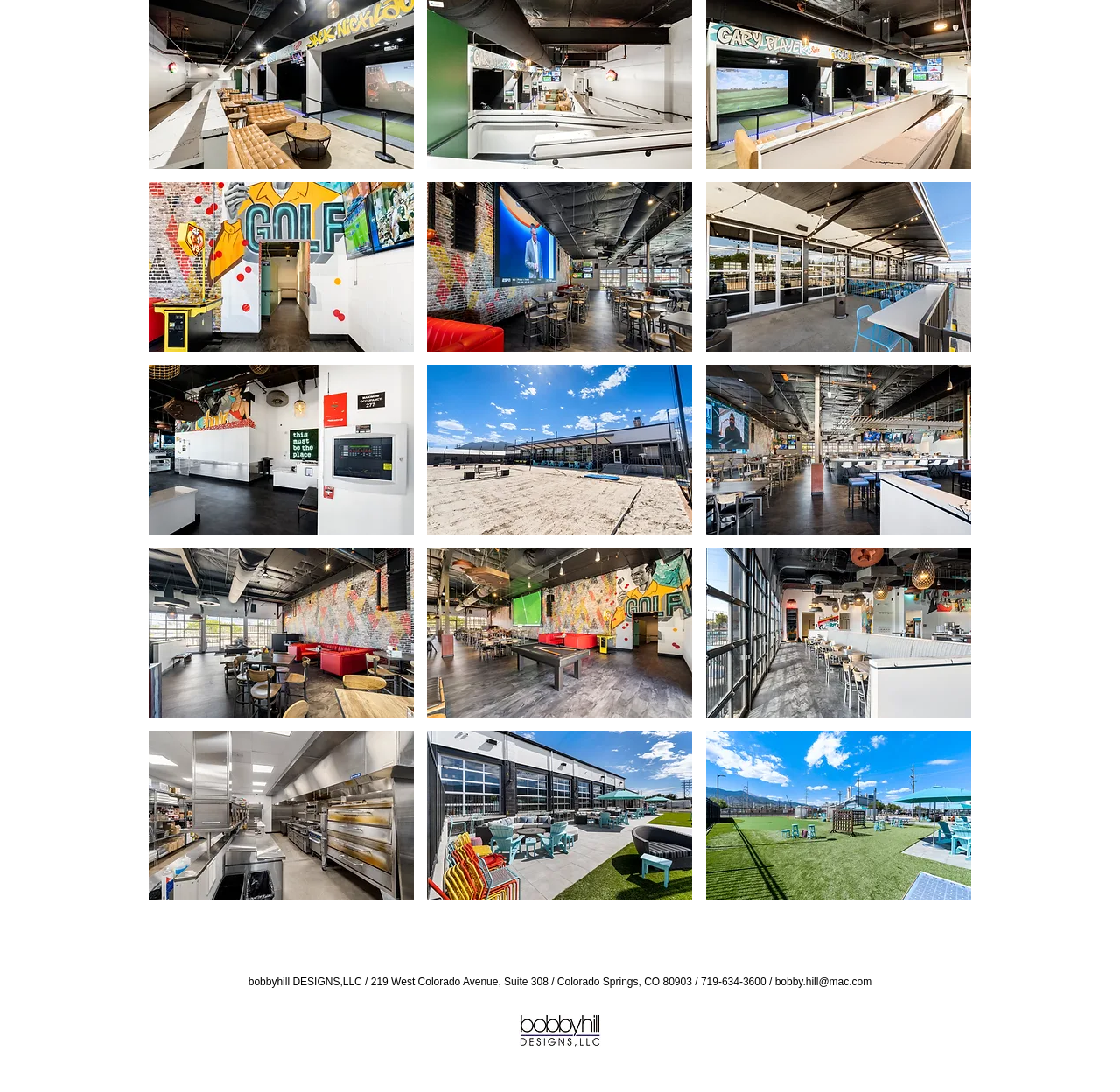Provide the bounding box coordinates of the UI element that matches the description: "allotment".

None